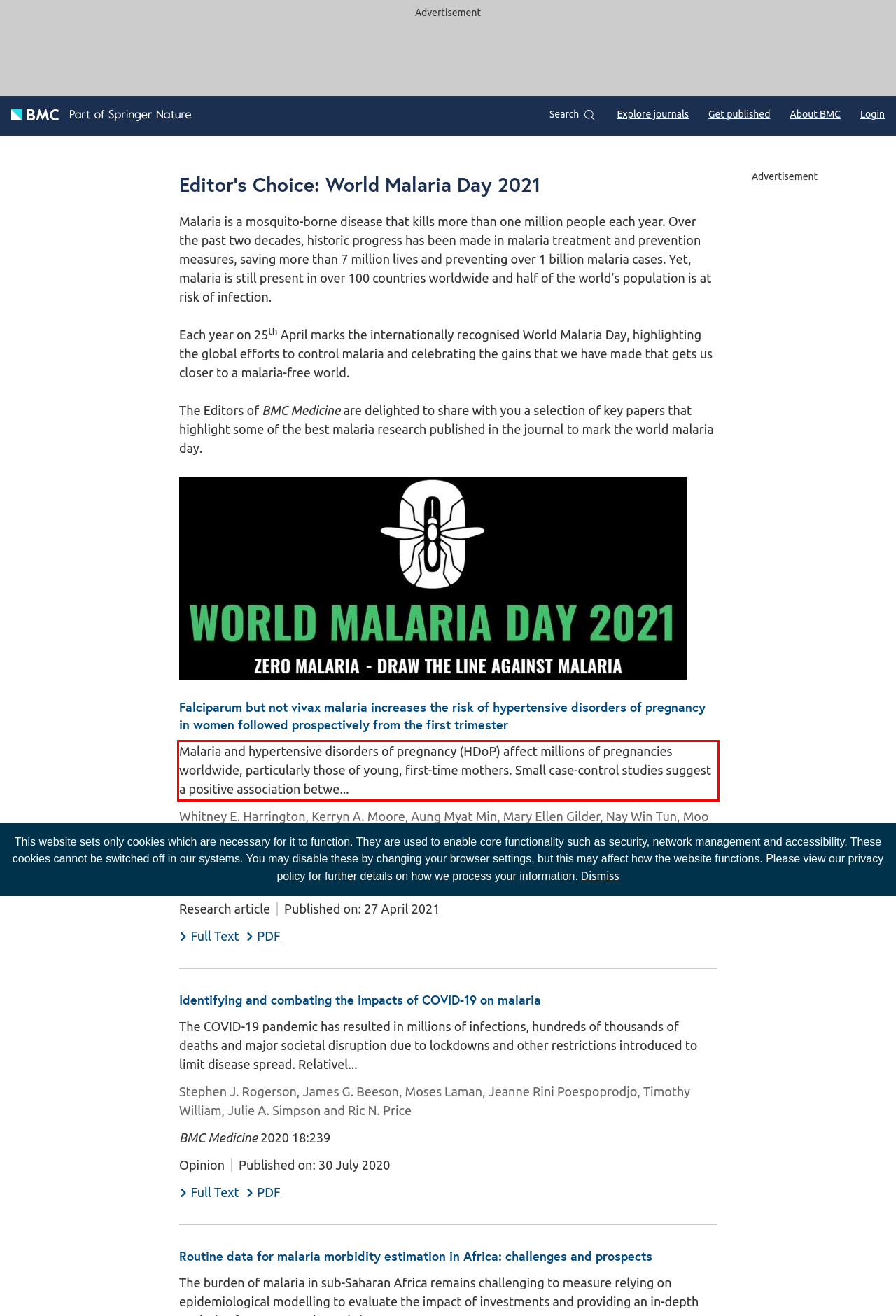You have a screenshot with a red rectangle around a UI element. Recognize and extract the text within this red bounding box using OCR.

Malaria and hypertensive disorders of pregnancy (HDoP) affect millions of pregnancies worldwide, particularly those of young, first-time mothers. Small case-control studies suggest a positive association betwe...